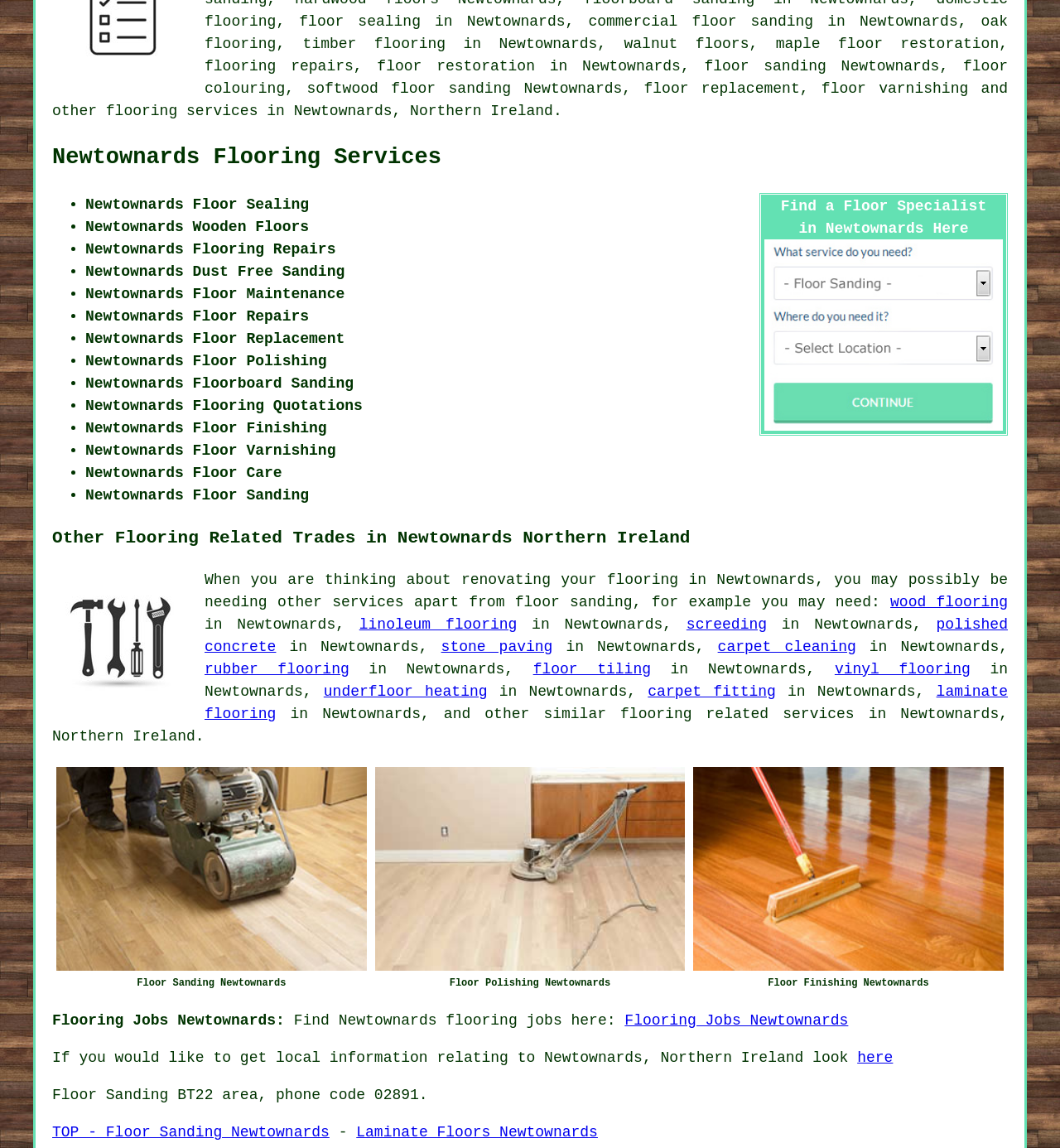Please specify the coordinates of the bounding box for the element that should be clicked to carry out this instruction: "Learn about Newtownards floor sanding". The coordinates must be four float numbers between 0 and 1, formatted as [left, top, right, bottom].

[0.049, 0.127, 0.416, 0.148]